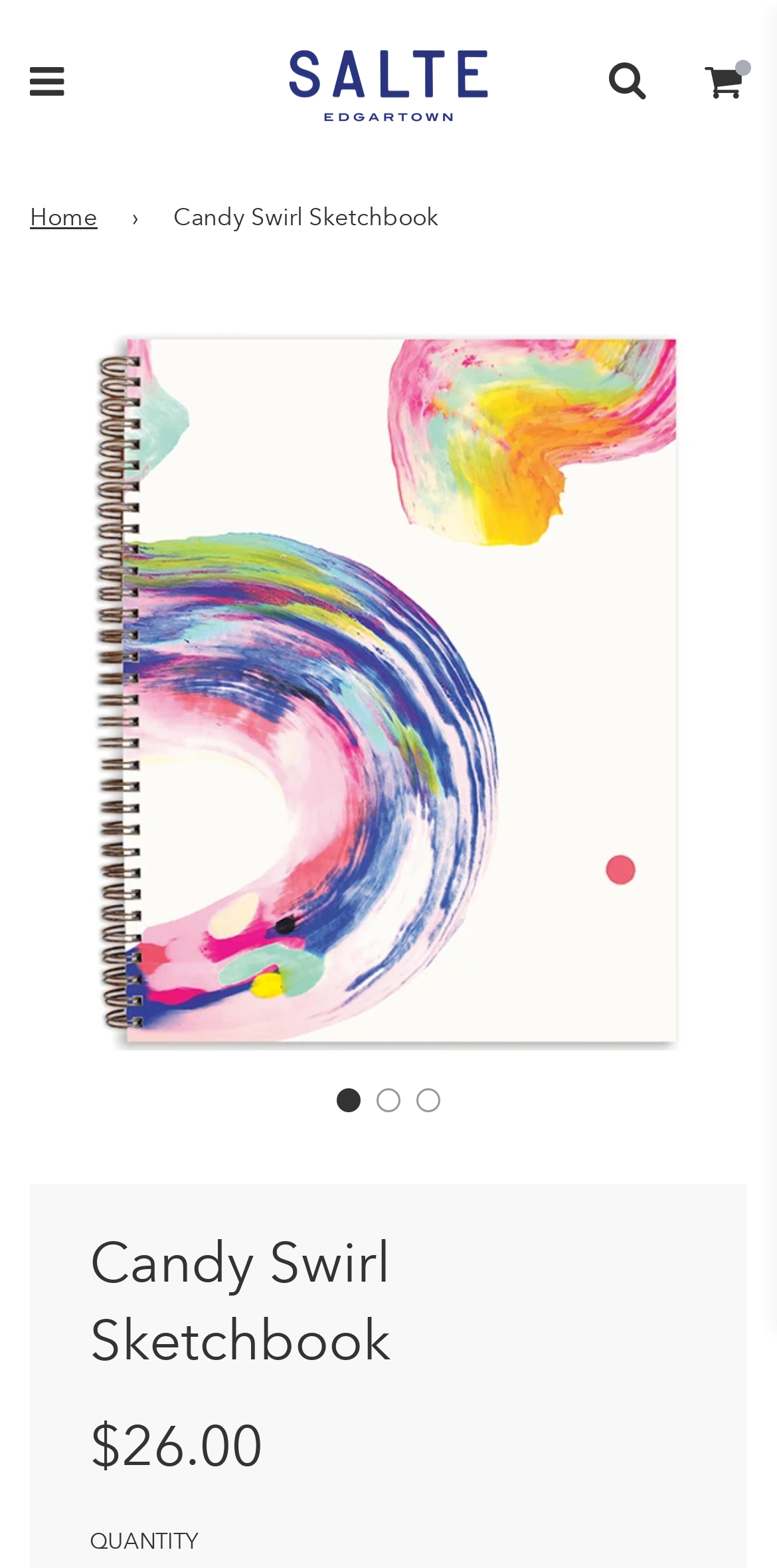Consider the image and give a detailed and elaborate answer to the question: 
How many slides are there?

I counted the number of buttons with the label 'Go to slide X' and found that there are three buttons, indicating that there are three slides.